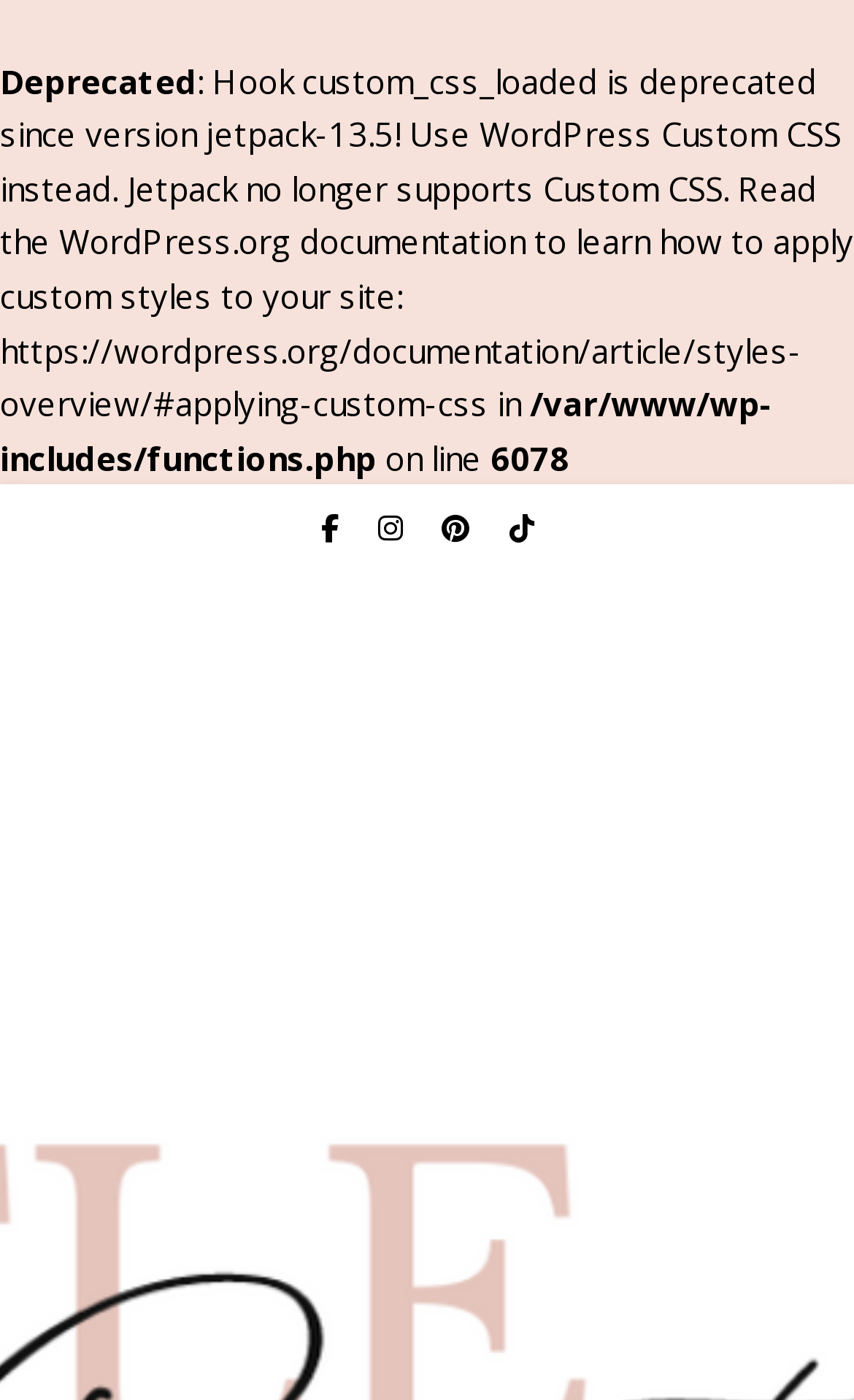Could you please study the image and provide a detailed answer to the question:
What is the warning about?

The warning is about the deprecation of the hook 'custom_css_loaded' since version jetpack-13.5 and the recommendation to use WordPress Custom CSS instead.